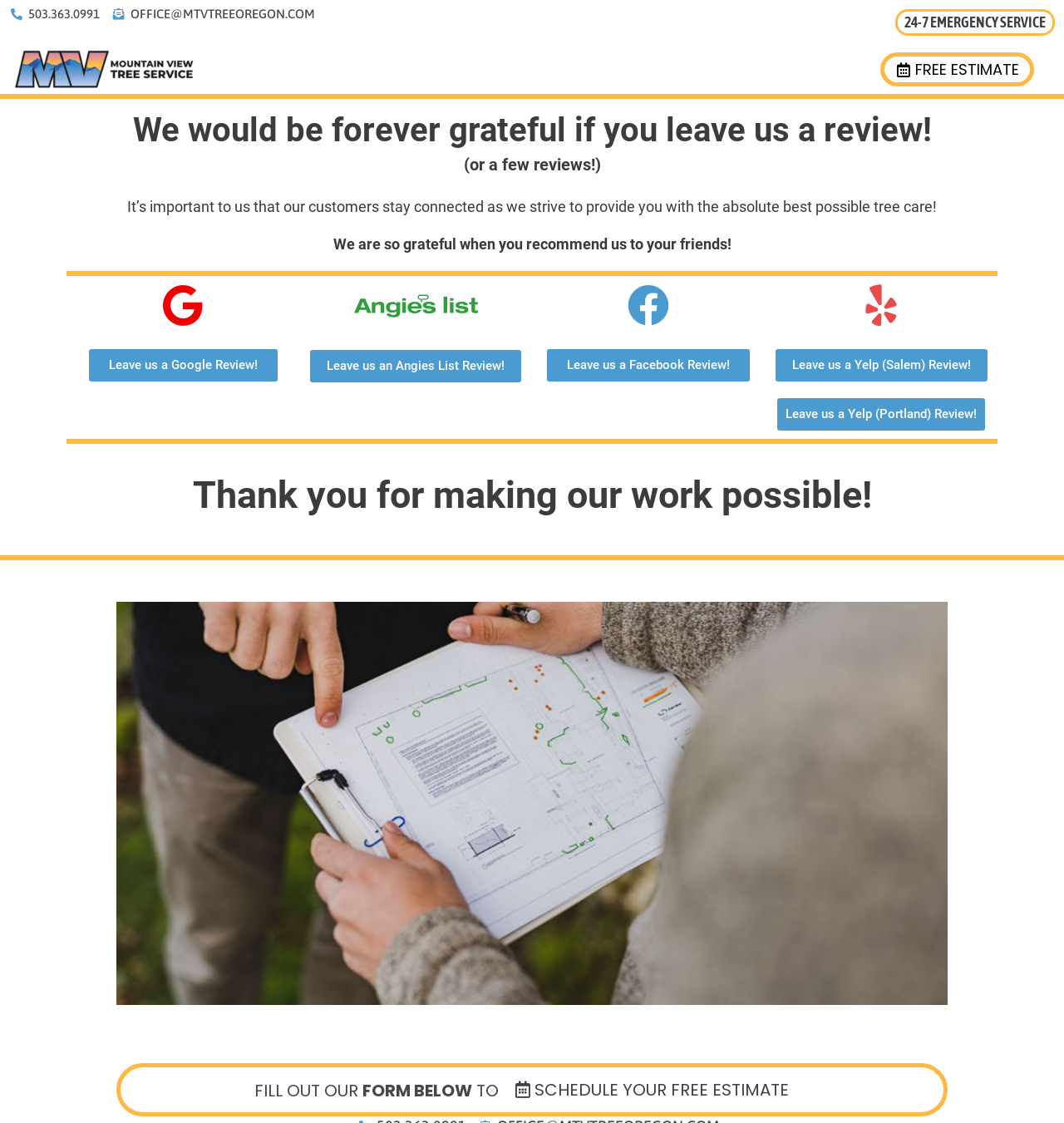How many review platforms are available to leave a review?
Can you offer a detailed and complete answer to this question?

I counted the number of links with text 'Leave us a [platform] Review!' and found 5 platforms: Google, Angies List, Facebook, Yelp (Salem), and Yelp (Portland).